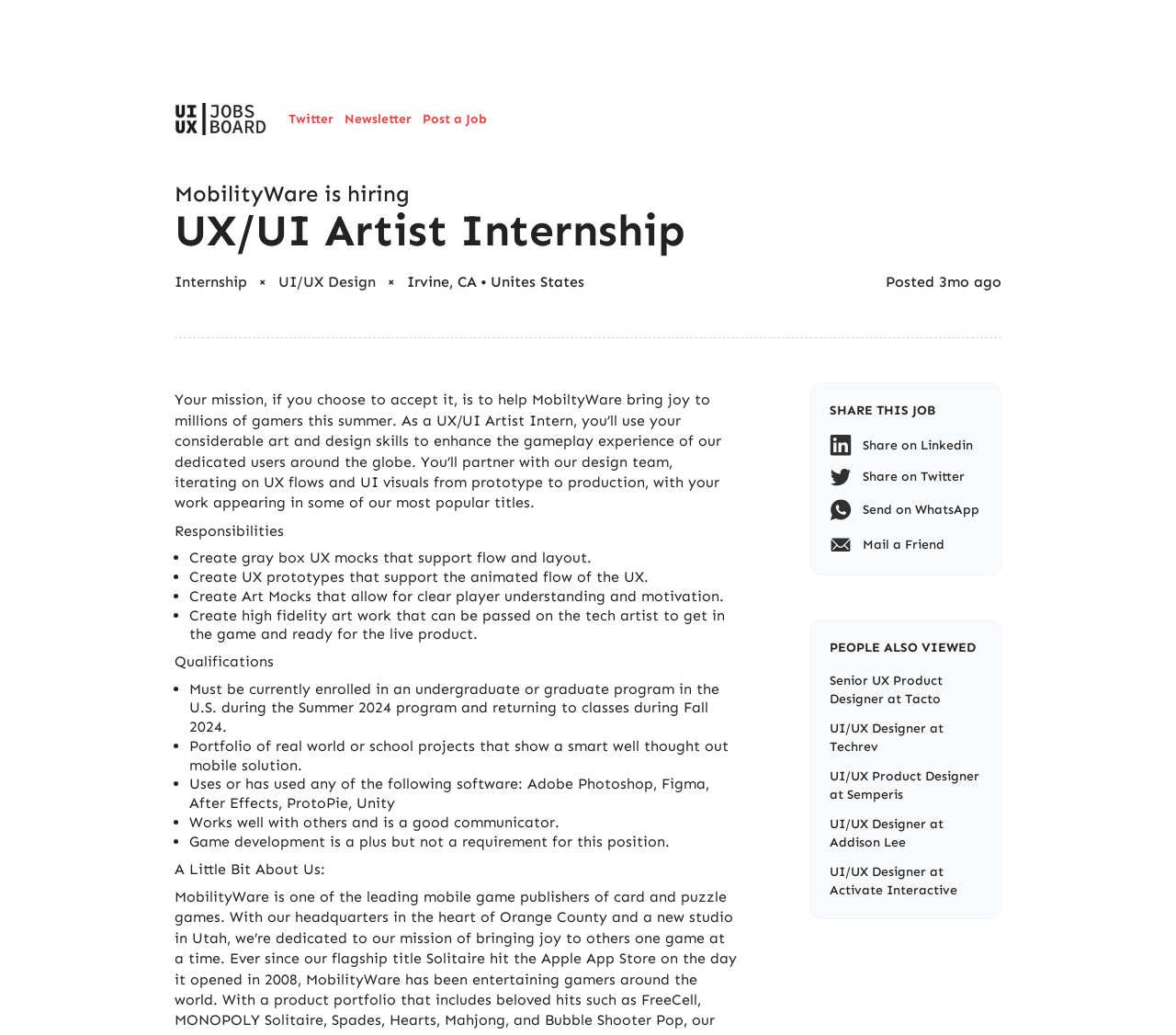Kindly determine the bounding box coordinates for the clickable area to achieve the given instruction: "Check out similar job at Tacto".

[0.705, 0.65, 0.835, 0.685]